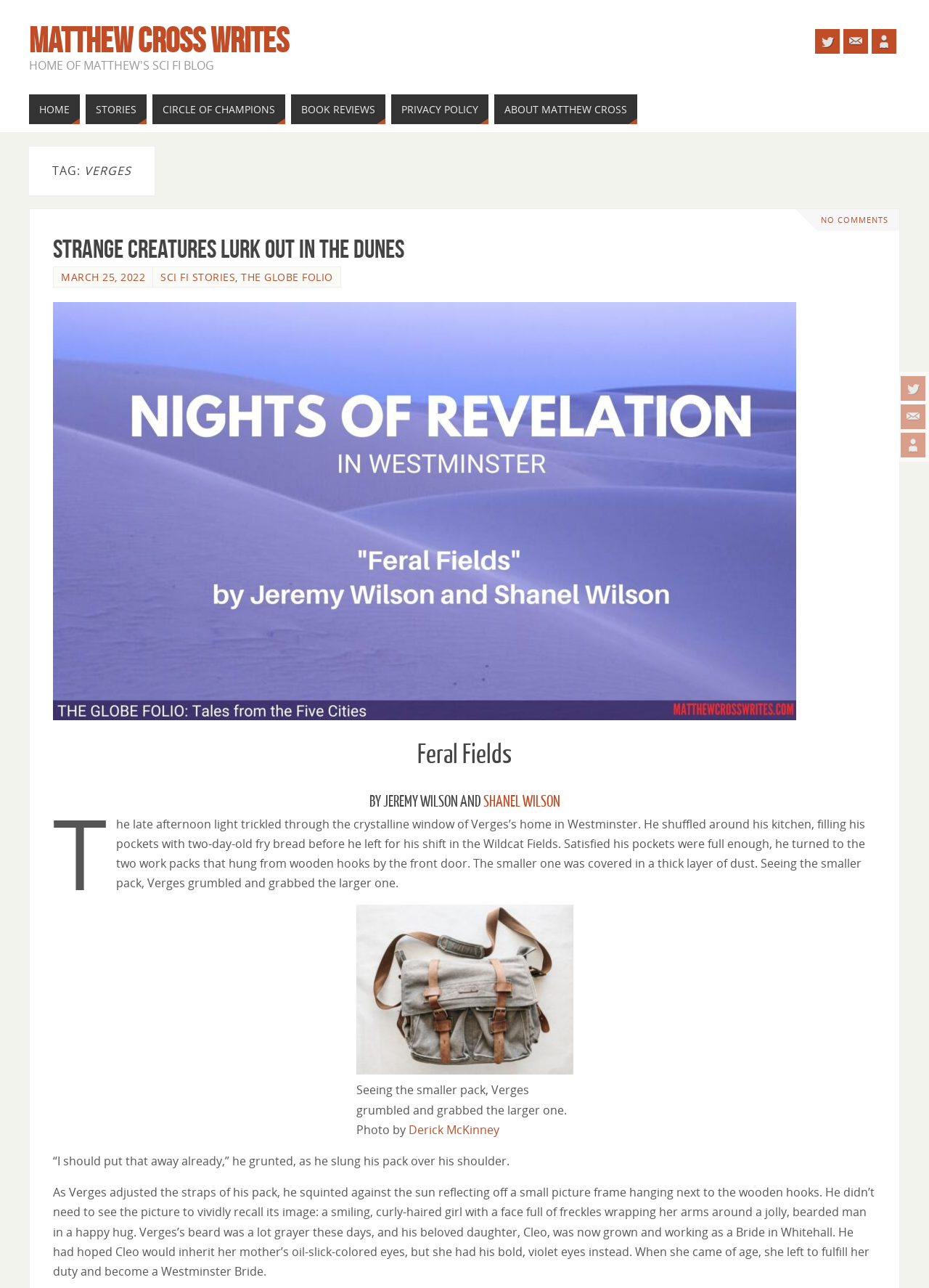Generate a comprehensive caption for the webpage you are viewing.

The webpage is a blog or writing platform, titled "Verges Archives – Matthew Cross Writes". At the top right corner, there are three social media links: Twitter, Contact, and AboutMe, each accompanied by an image. Below these links, there is a navigation menu with seven items: HOME, STORIES, CIRCLE OF CHAMPIONS, BOOK REVIEWS, PRIVACY POLICY, and ABOUT MATTHEW CROSS.

The main content of the page is a blog post, titled "TAG: VERGES". The post has a heading "Strange creatures lurk out in the dunes" and is accompanied by a figure or image. The post's content is a short story, with paragraphs of text describing a scene. The story is interrupted by a link to "NO COMMENTS" at the top right corner.

The story is divided into sections, with headings "Feral Fields" and "BY JEREMY WILSON AND SHANEL WILSON". The text describes a character, Verges, and his daily life, including his work and his memories of his daughter, Cleo. The story also includes a figure with a caption, credited to "Derick McKinney".

Throughout the page, there are several links to other pages or articles, including "SCI FI STORIES" and "THE GLOBE FOLIO". The page also has a timestamp, "MARCH 25, 2022", indicating when the post was published.